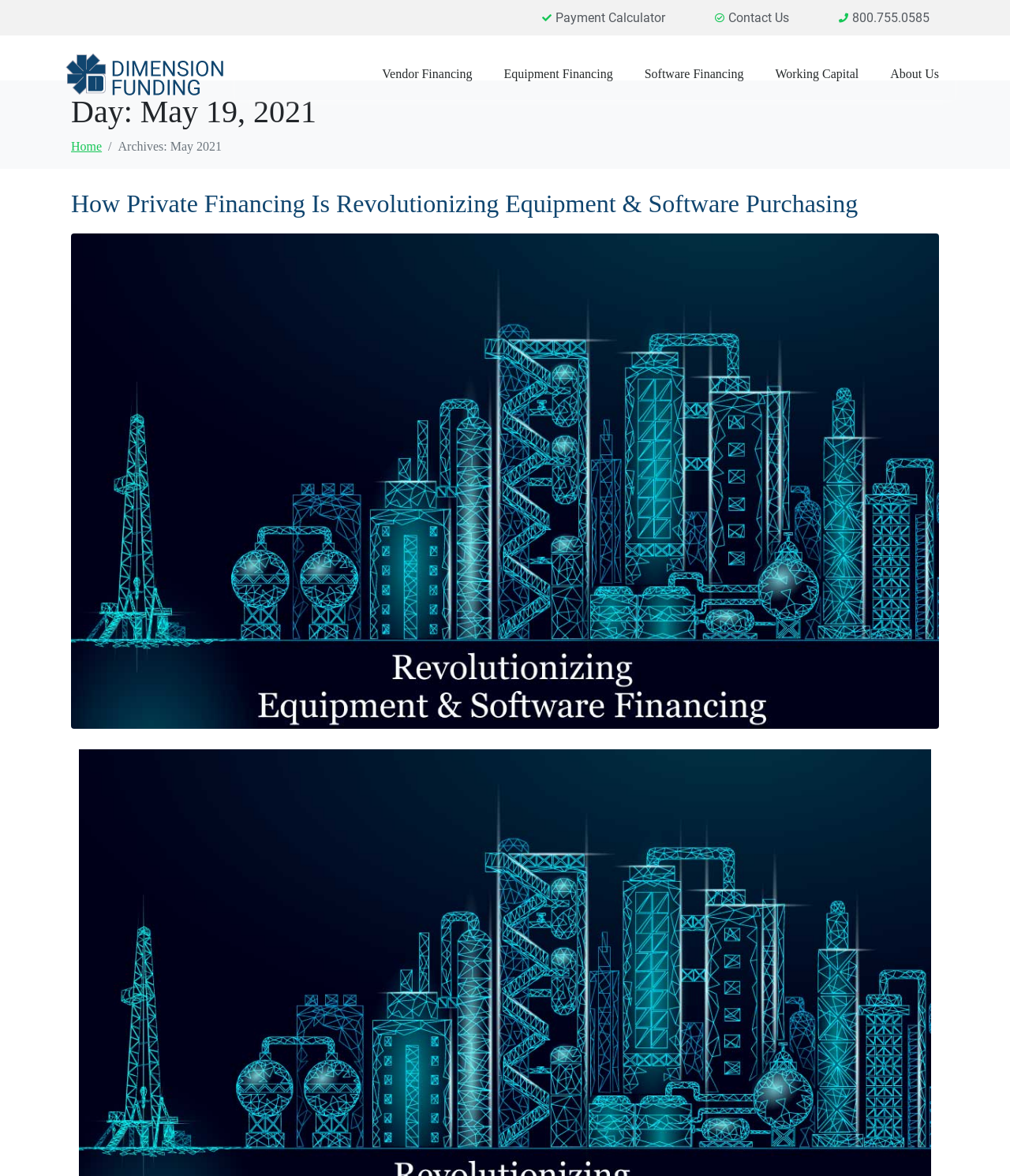Utilize the information from the image to answer the question in detail:
What is the phone number?

The phone number is obtained from the link at the top right corner of the webpage, which is '800.755.0585'.